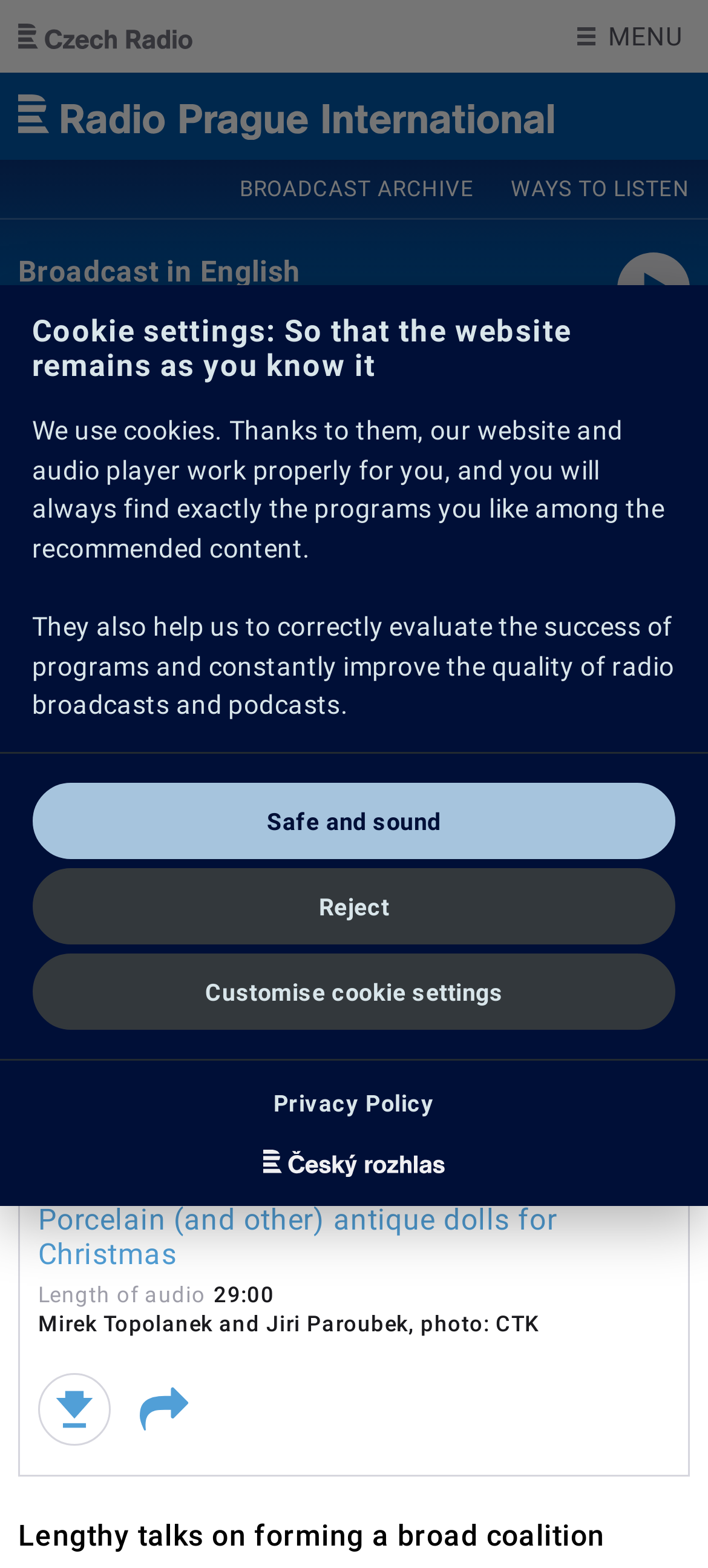Create a full and detailed caption for the entire webpage.

This webpage is about news from Radio Prague International, with a focus on domestic affairs. At the top, there is a link to skip to the main content, followed by a link to Czech Radio and a menu button. On the top-right corner, there is a link to broadcast in English.

Below the top section, there is a heading "Domestic affairs" with links to news and more news articles. To the right of the heading, there are language options, including CS, DE, EN, ES, FR, РУ, and УК.

The main article is titled "Coalition talks collapse (again) as Topolanek turns back on Social Democrats" and has a date of 12/14/2006. The article is accompanied by an image of Mirek Topolanek and Jiri Paroubek. Below the article, there is an audio player with play/pause, download, and share buttons, as well as a timer showing the length of the audio.

On the right side of the page, there is a section with a heading "Porcelain (and other) antique dolls for Christmas" with a brief description. Below this section, there is a dialog box for cookie settings, which explains the use of cookies on the website and provides options to reject, customize, or accept cookie settings.

Overall, the webpage is a news article page with an audio player and additional sections for language options, cookie settings, and related content.